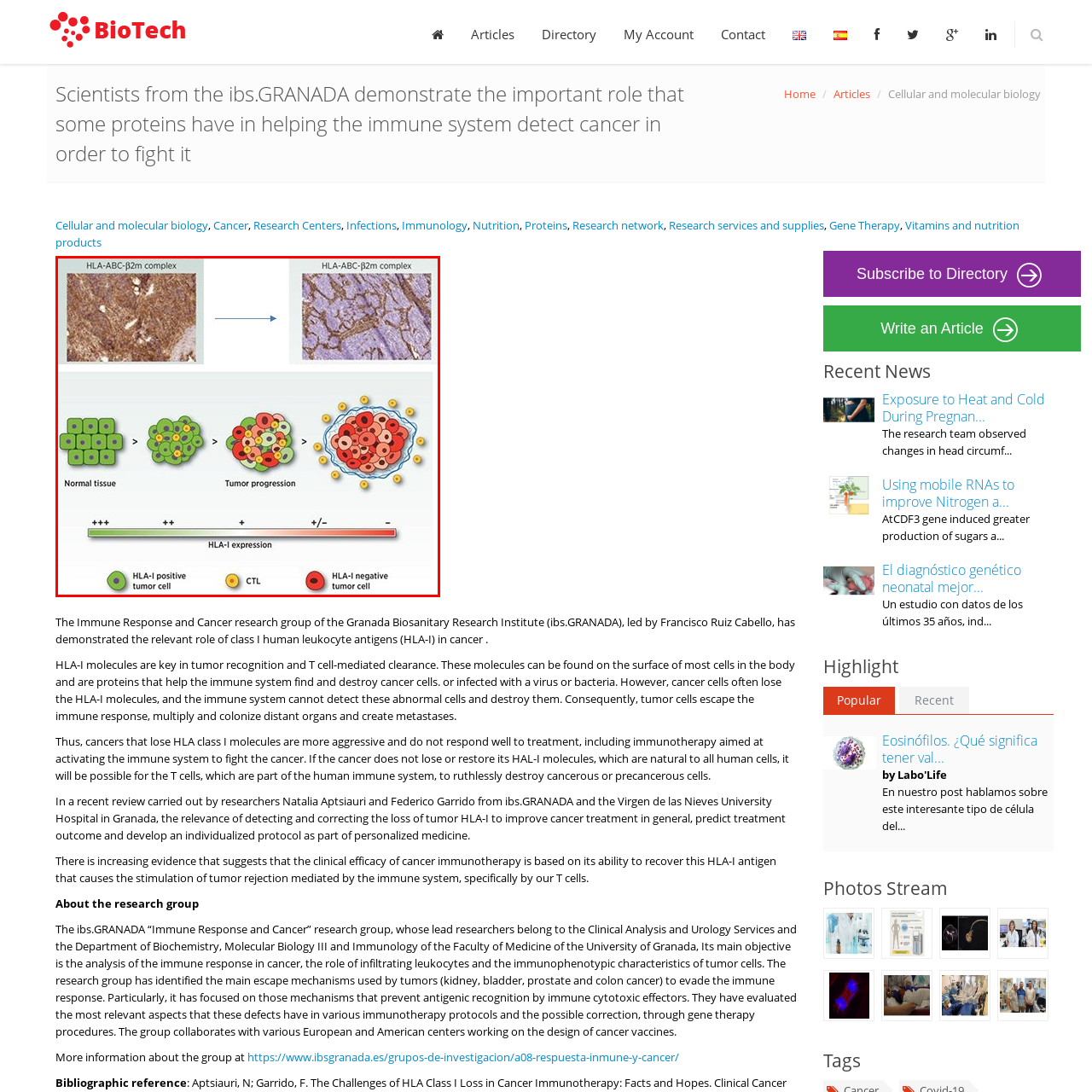Pay attention to the image highlighted by the red border, What type of cells are shown in orange? Please give a one-word or short phrase answer.

CTLs